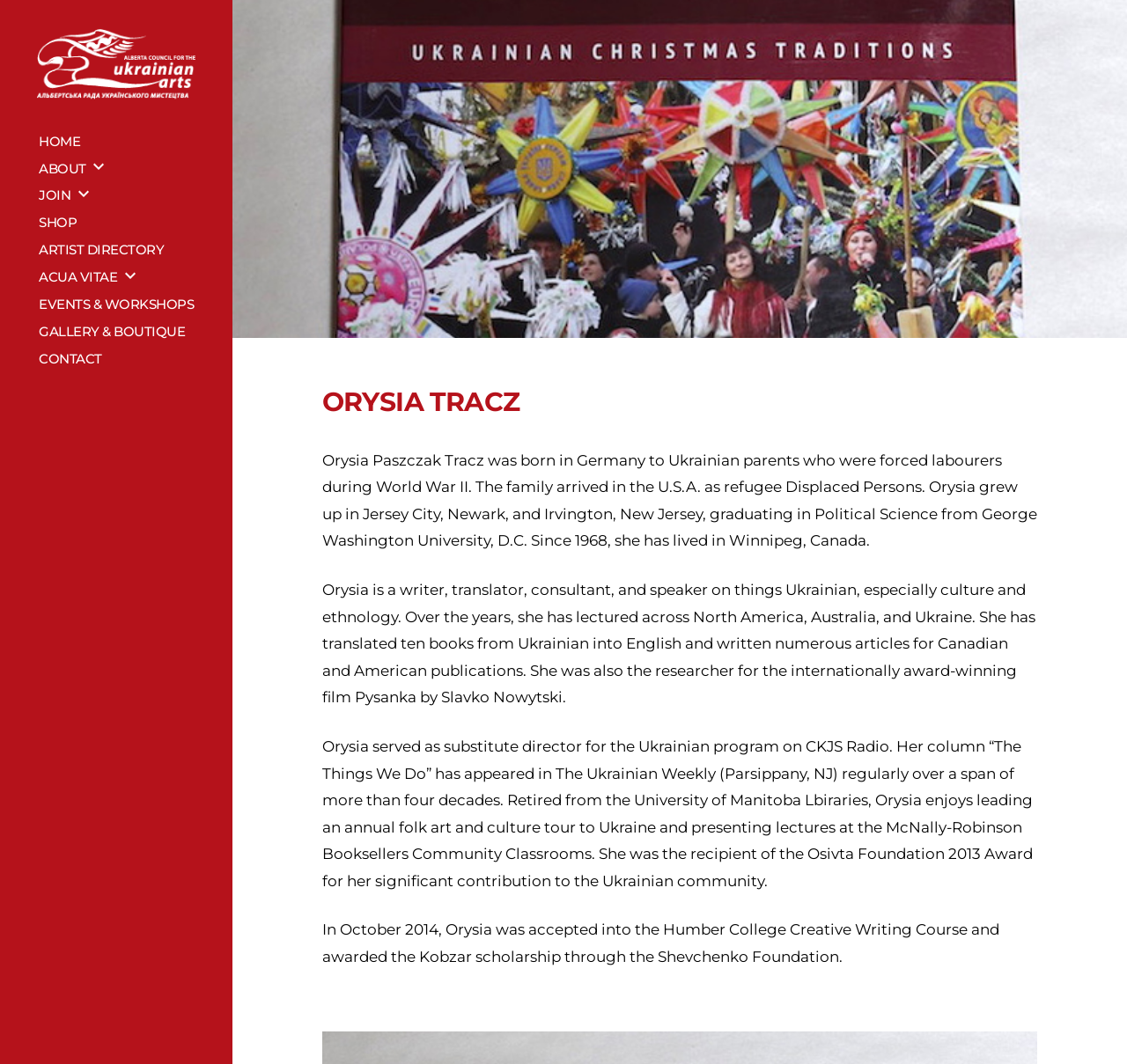Find and specify the bounding box coordinates that correspond to the clickable region for the instruction: "Click the HOME link".

[0.034, 0.125, 0.071, 0.14]